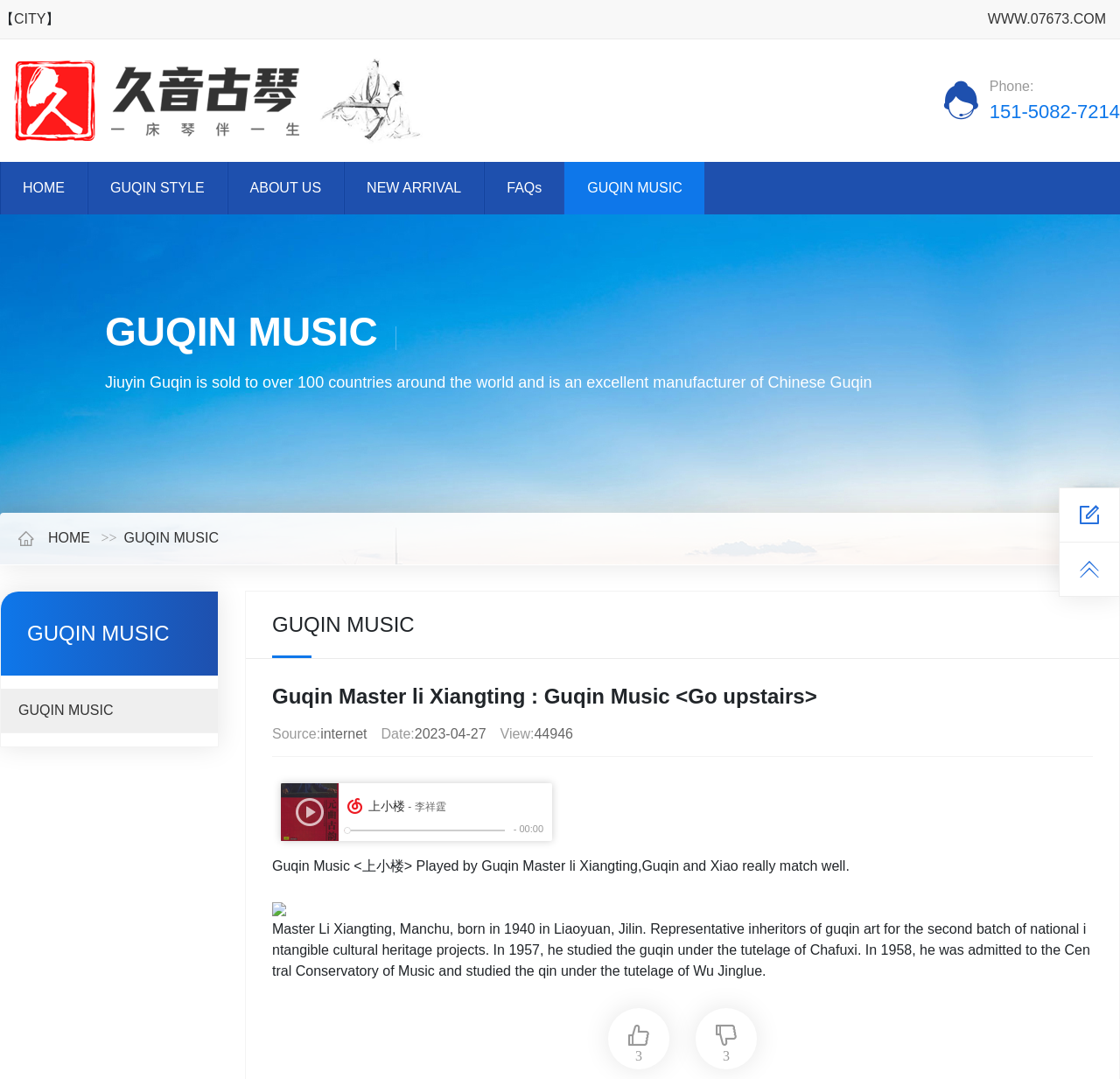Identify the bounding box coordinates of the clickable region necessary to fulfill the following instruction: "Click on the 'HOME' link". The bounding box coordinates should be four float numbers between 0 and 1, i.e., [left, top, right, bottom].

[0.001, 0.15, 0.077, 0.199]